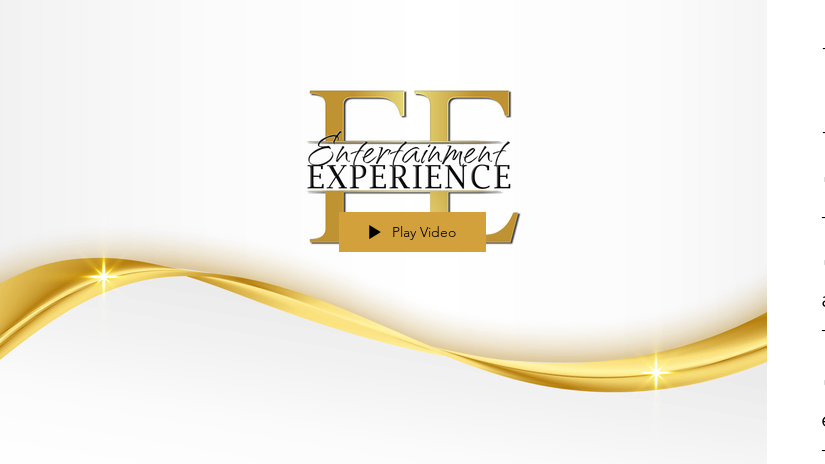Generate an elaborate caption for the given image.

The image showcases a sleek and elegant design for the "Entertainment Experience." The prominent logo features the letters "EE" intertwined, embellished with a luxurious gold color. Beneath the logo, the word "Entertainment" flows seamlessly into "EXPERIENCE," emphasizing the theme of engagement and enjoyment. A golden ribbon-like graphic adds a touch of sophistication, enhancing the overall aesthetic. At the center, a button labeled "Play Video" invites interaction, allowing viewers to explore captivating content related to this unique entertainment initiative. The subtle backdrop maintains a clean and modern appearance, making the elements stand out and capture the viewer's attention effectively.